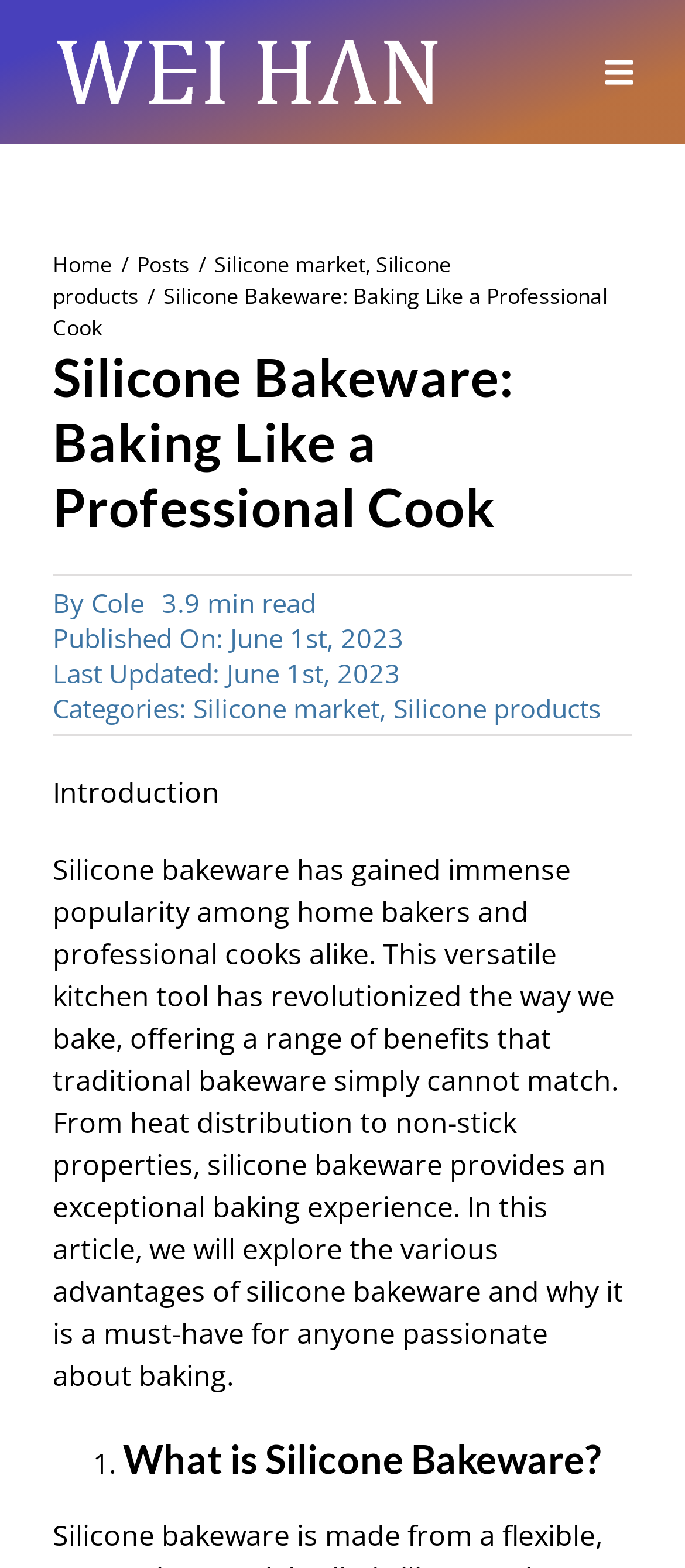Please identify the coordinates of the bounding box that should be clicked to fulfill this instruction: "Go to the home page".

[0.668, 0.094, 0.953, 0.163]